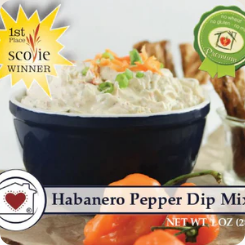What is the award indicated by the yellow badge?
Using the image, provide a concise answer in one word or a short phrase.

1st Place Scovie Winner